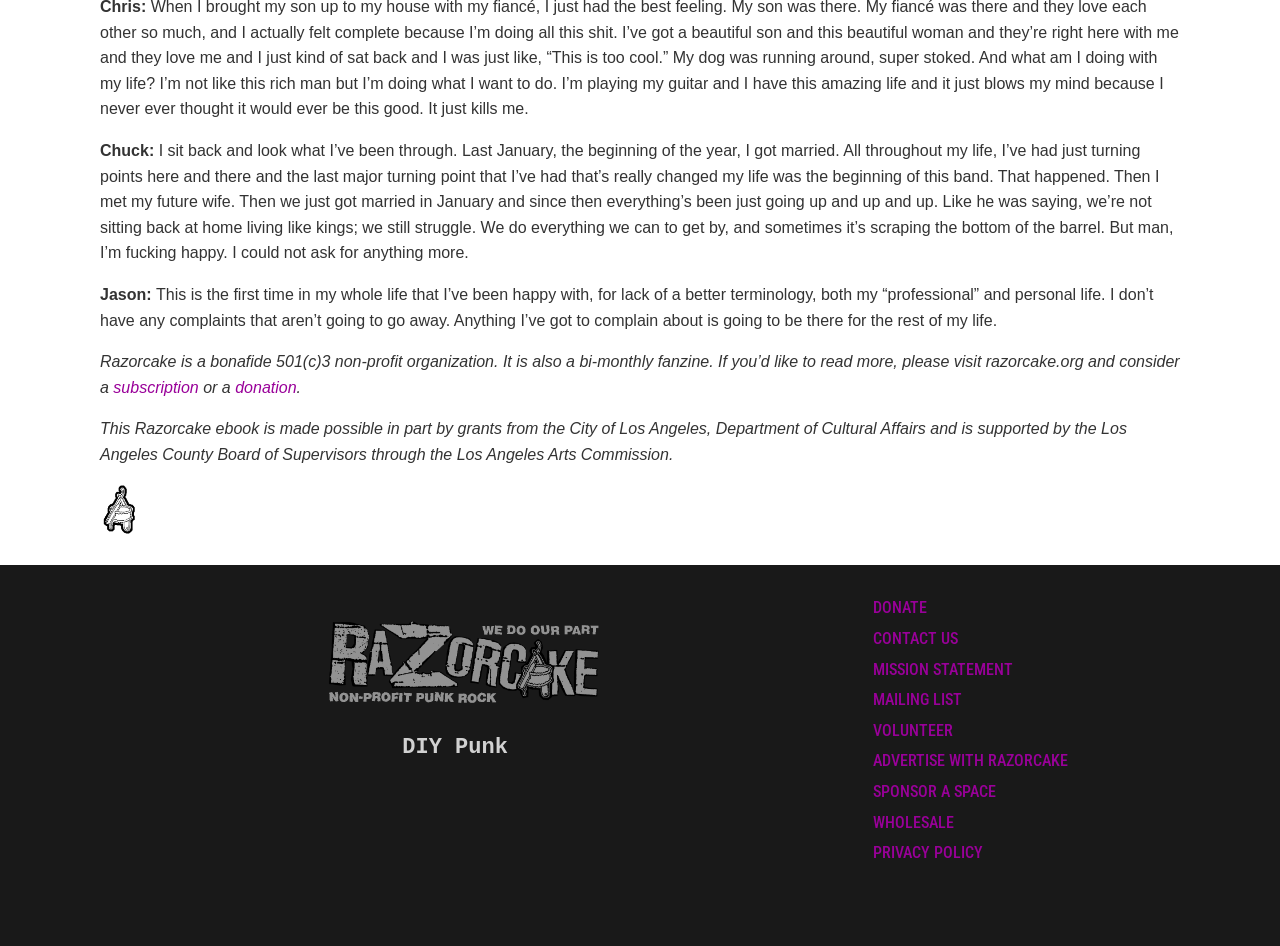Find the bounding box coordinates for the area that must be clicked to perform this action: "read the mission statement".

[0.667, 0.689, 0.85, 0.721]